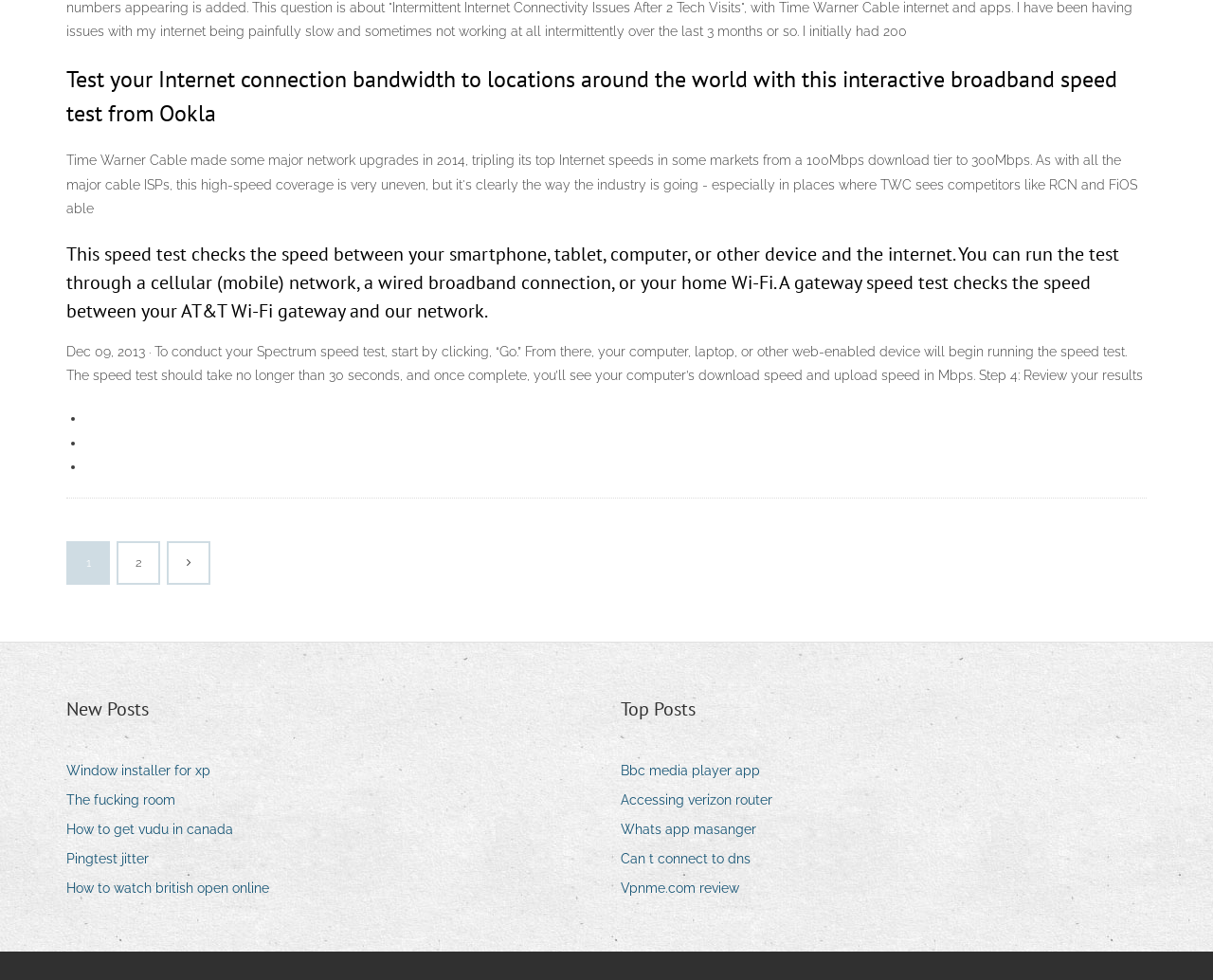For the following element description, predict the bounding box coordinates in the format (top-left x, top-left y, bottom-right x, bottom-right y). All values should be floating point numbers between 0 and 1. Description: parent_node: 1 2

[0.139, 0.554, 0.172, 0.595]